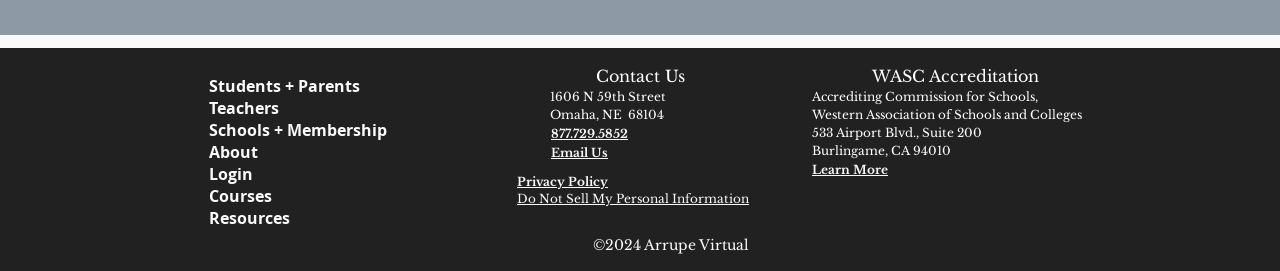What is the accreditation organization mentioned on the webpage? Observe the screenshot and provide a one-word or short phrase answer.

WASC